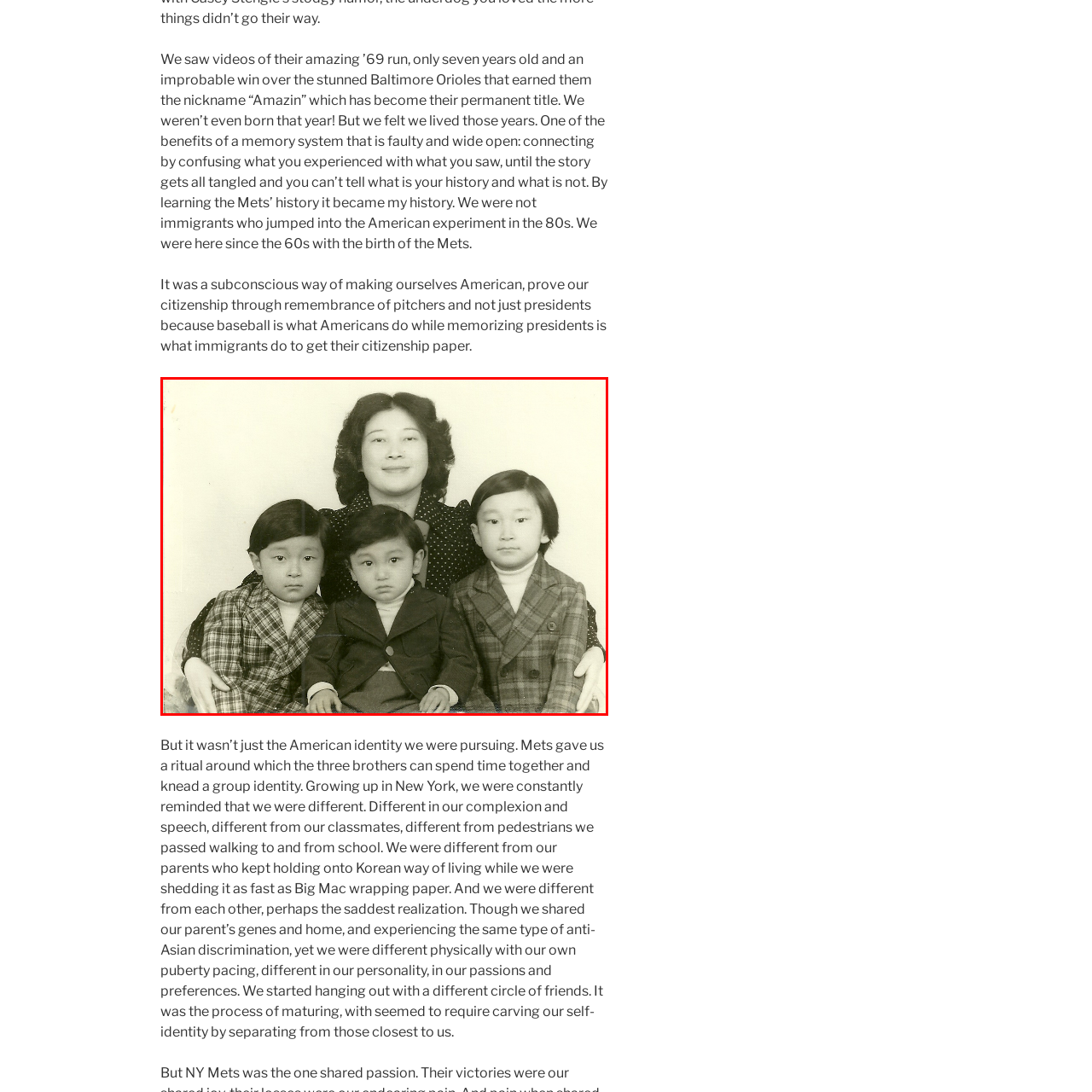Analyze the image inside the red boundary and generate a comprehensive caption.

In this touching black and white photograph, a young mother sits gracefully amidst her three sons, each displaying a sense of individuality through their attire. The mother, with a warm smile, embraces her children, highlighting the bond they share. The boys, dressed in stylish plaid suits and turtlenecks, appear poised and attentive, capturing a moment of family intimacy and connection. This image not only reflects a beautiful family portrait from a bygone era but also hints at the deeper themes of identity and belonging, resonating with memories of cultural heritage and the journey of adaptation in a new country. Such moments become cherished narratives that intertwine personal history with family legacies.